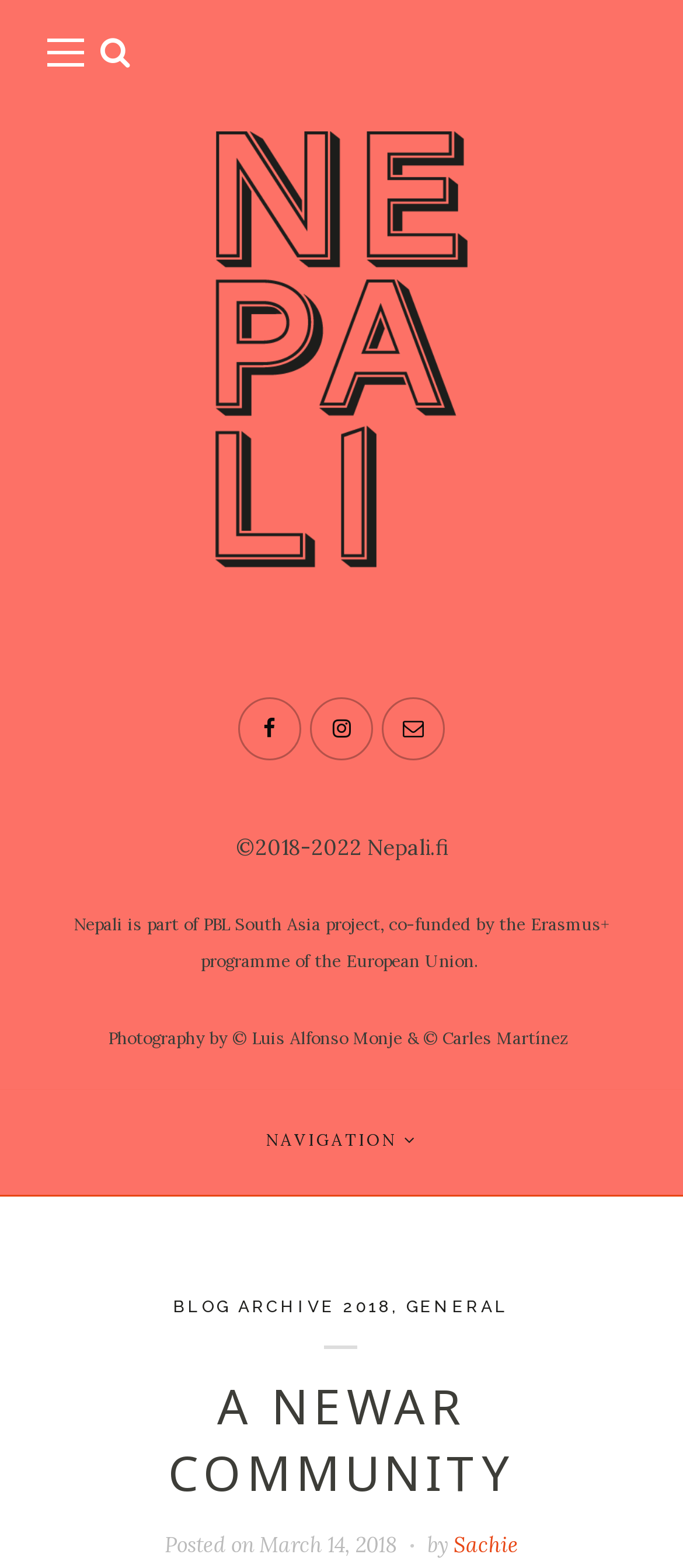What is the date of the blog post?
Answer the question with as much detail as possible.

I found the date of the blog post by looking at the time element with the content 'March 14, 2018' located at the bottom of the webpage, which is part of the blog post metadata.